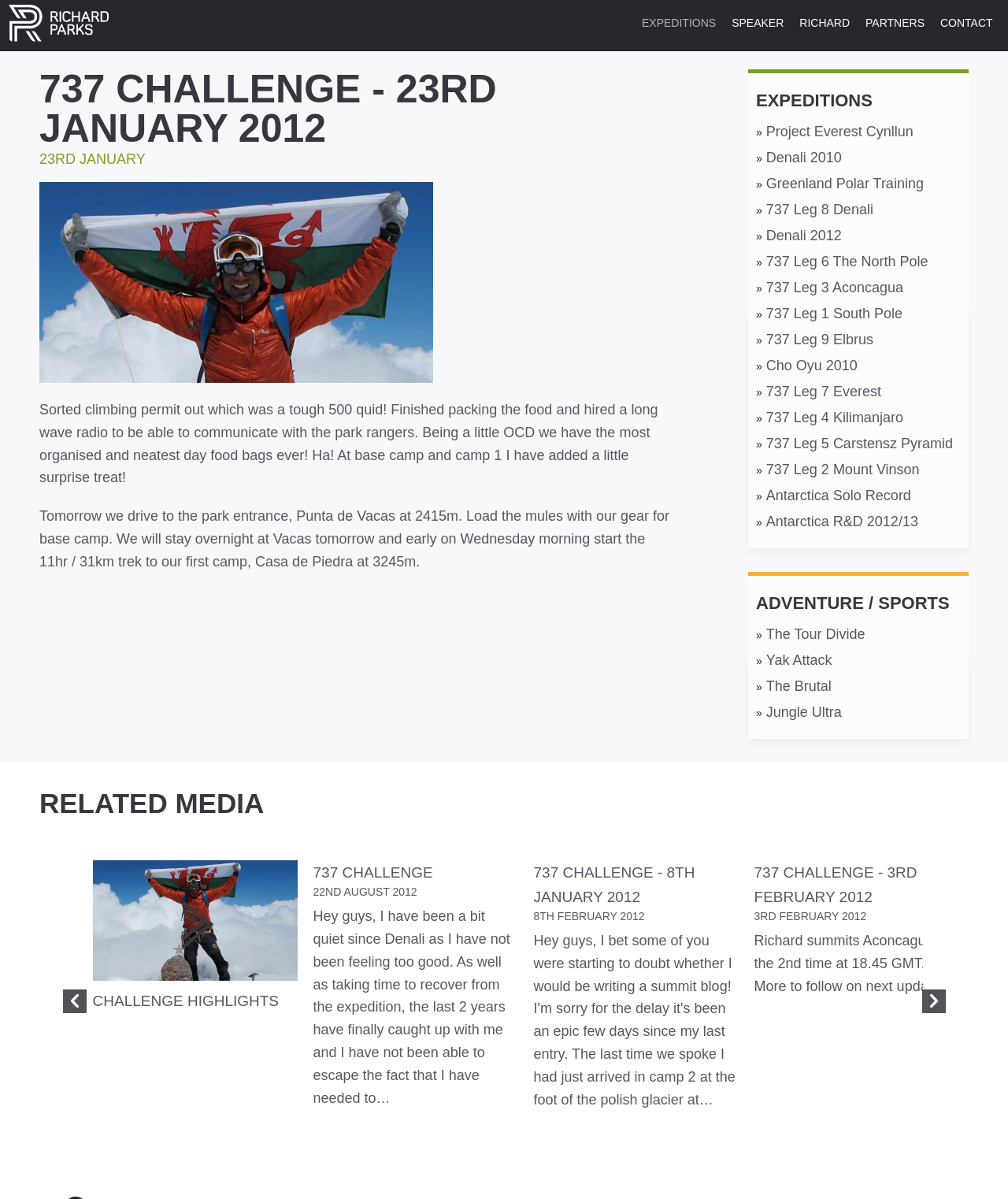What is the purpose of the long wave radio?
Answer the question using a single word or phrase, according to the image.

Communication